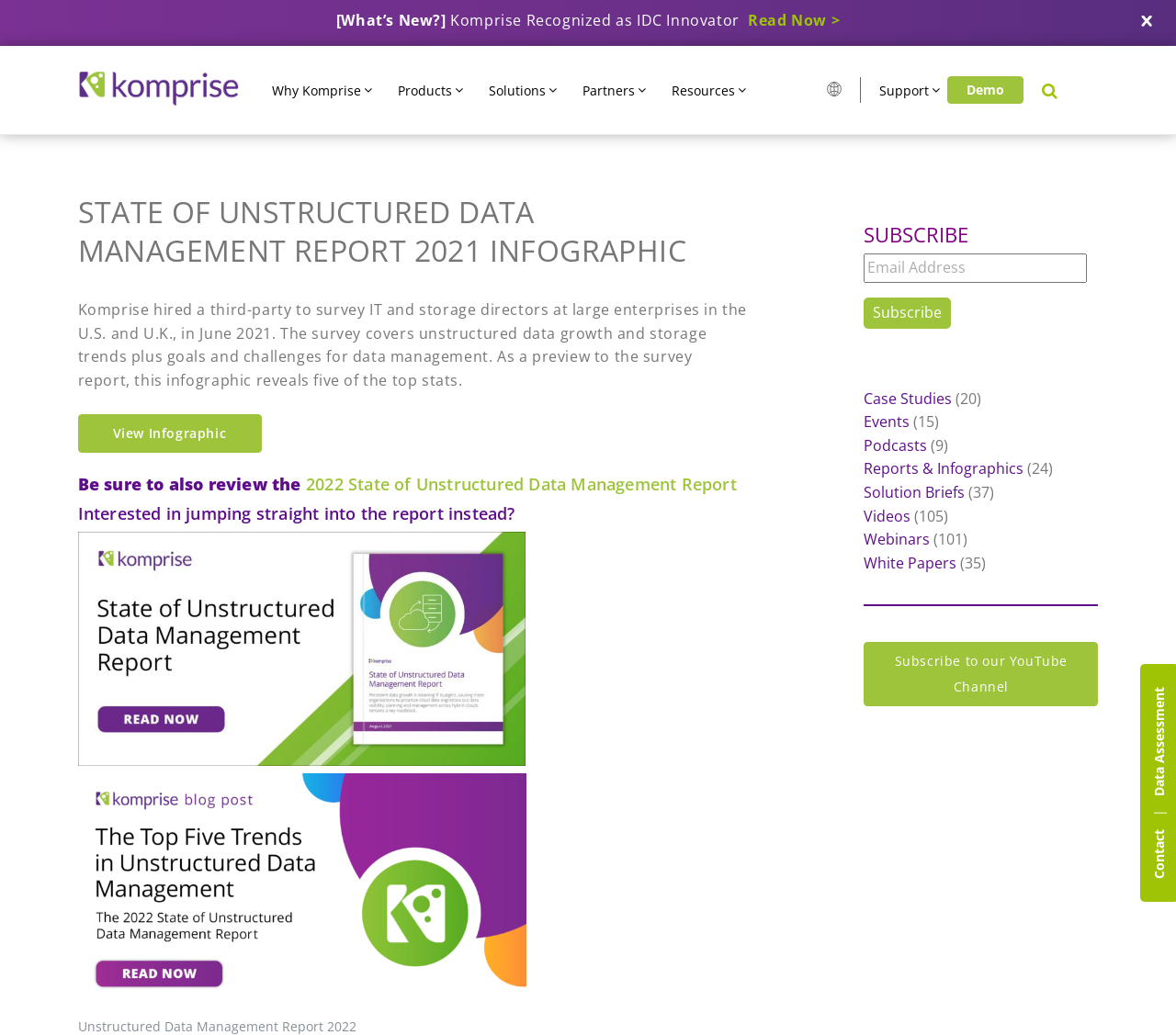Please specify the bounding box coordinates of the clickable region to carry out the following instruction: "View the 2022 State of Unstructured Data Management Report". The coordinates should be four float numbers between 0 and 1, in the format [left, top, right, bottom].

[0.26, 0.457, 0.626, 0.478]